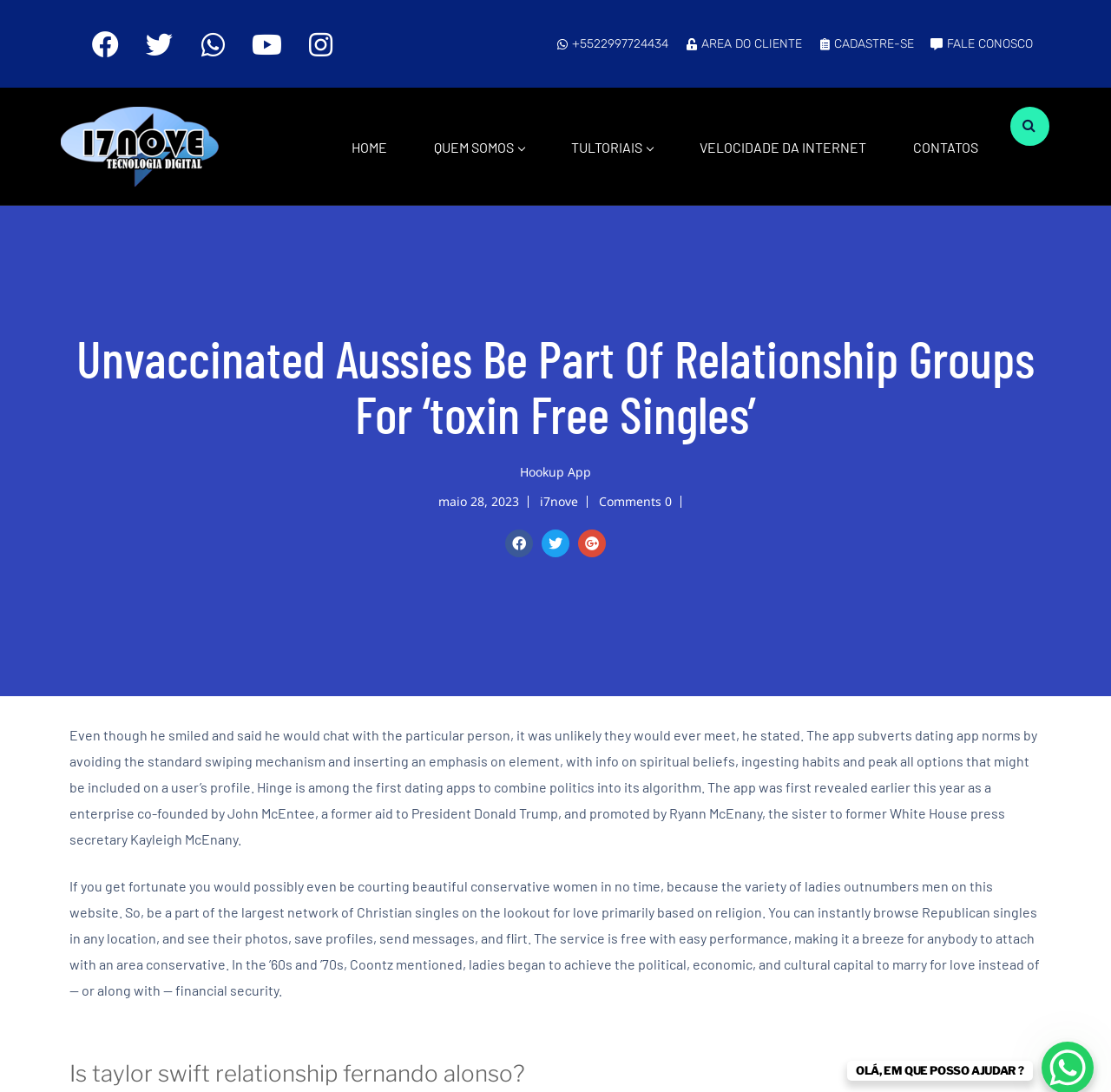Provide a comprehensive description of the webpage.

This webpage appears to be a news article or blog post about a dating app or platform for unvaccinated Australians who are looking for "toxin-free singles". The page has a heading that matches the meta description, "Unvaccinated Aussies Be Part Of Relationship Groups For ‘toxin Free Singles’ – I7NOVE".

At the top of the page, there are several social media links, including Whatsapp, Youtube, and phone numbers, aligned horizontally. Below these links, there is a navigation menu with links to "HOME", "QUEM SOMOS", "TULTORIAIS", "VELOCIDADE DA INTERNET", and "CONTATOS".

The main content of the page is divided into two sections. The first section has a heading that matches the title of the page, followed by a link to "Hookup App" and some metadata, including the date "maio 28, 2023" and the author "i7nove". There are also links to "Comments 0" and a brief summary of the article.

The second section of the main content consists of two long blocks of text that discuss the dating app and its features, including its emphasis on spiritual beliefs, eating habits, and height. The text also mentions that the app was co-founded by a former aid to President Donald Trump and promoted by the sister of a former White House press secretary.

At the very bottom of the page, there is a heading that asks "Is taylor swift dating fernando alonso?" and a final block of text that appears to be a call to action, asking "OLÁ, EM QUE POSSO AJUDAR?" or "Hello, how can I help you?"